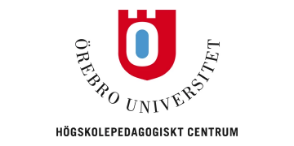Provide a brief response to the question below using a single word or phrase: 
What is the purpose of the logo?

Symbolizing commitment to education